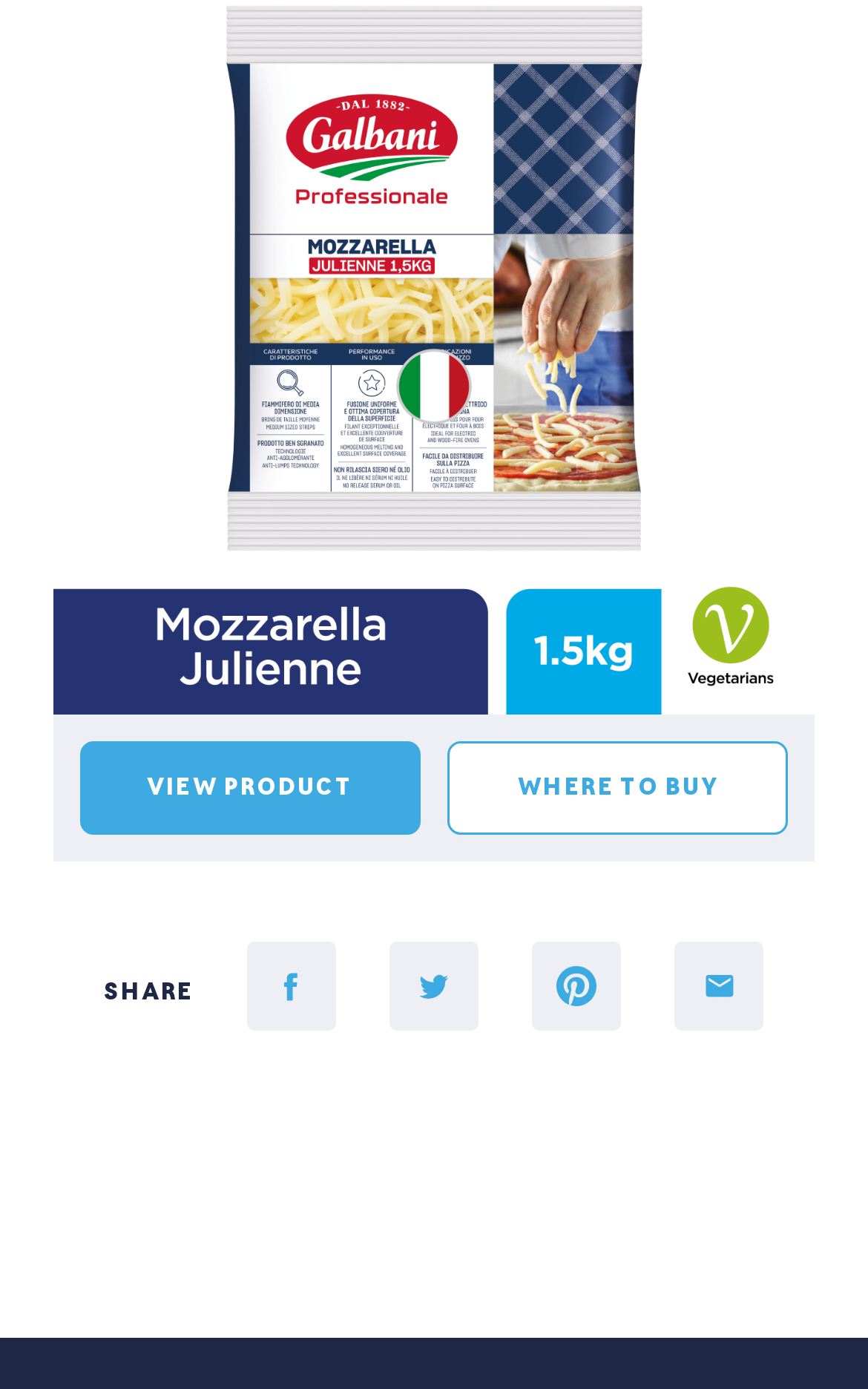Identify the bounding box coordinates of the region that should be clicked to execute the following instruction: "Explore where to buy".

[0.515, 0.533, 0.908, 0.601]